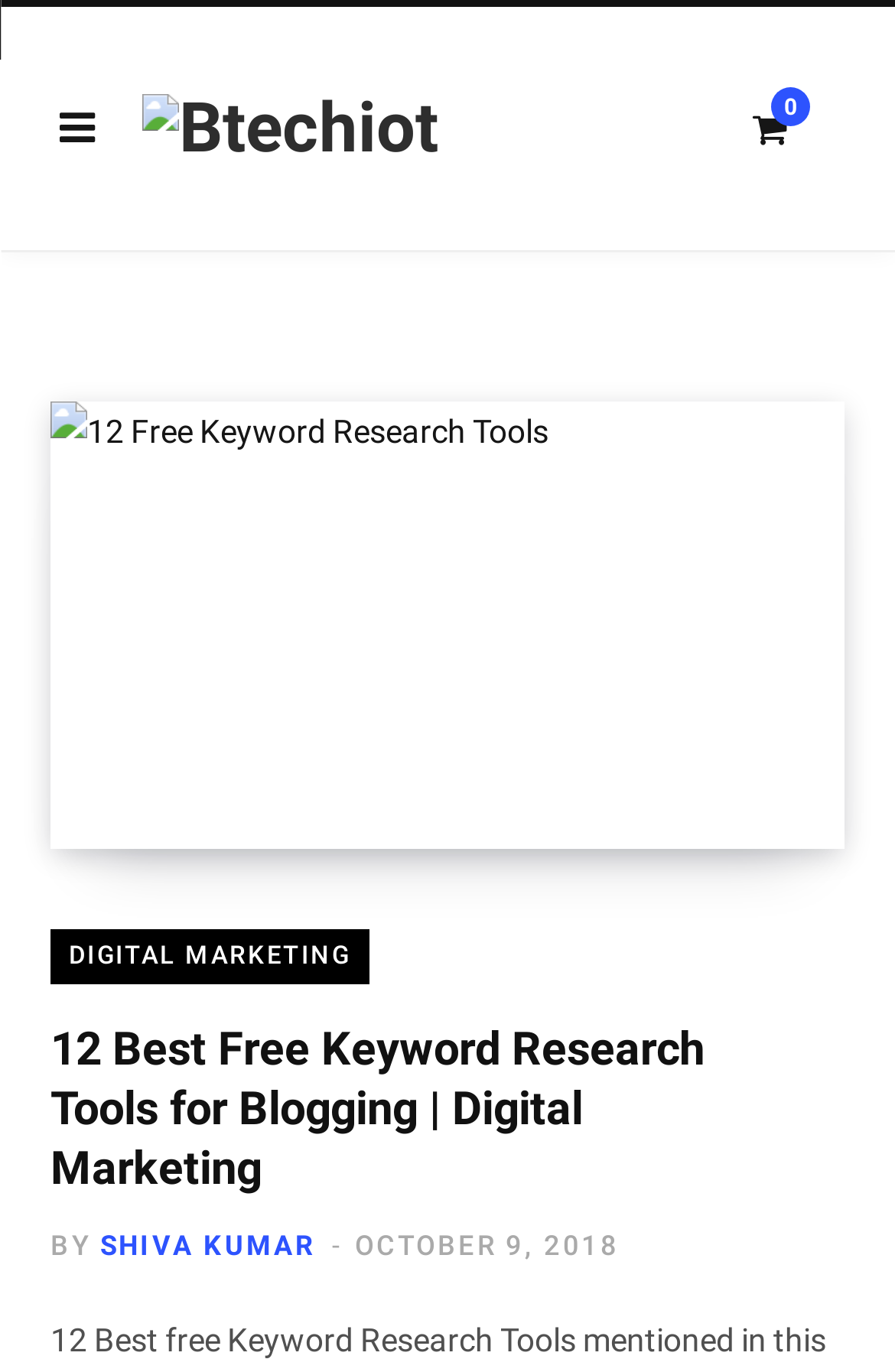Using the information from the screenshot, answer the following question thoroughly:
How many free keyword research tools are mentioned in the article?

The title of the article mentions '12 Best Free Keyword Research Tools for Blogging | Digital Marketing', which indicates that the article discusses 12 free keyword research tools.